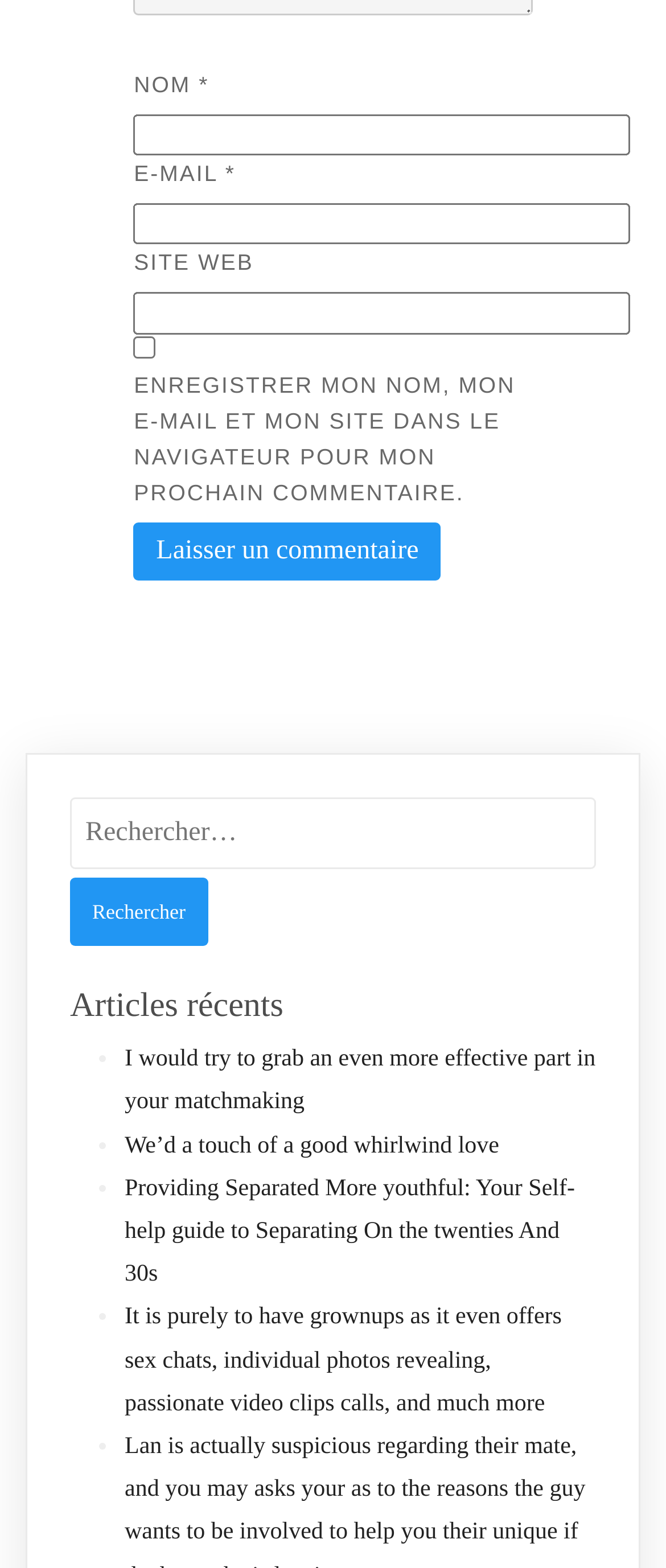Determine the bounding box coordinates of the UI element described below. Use the format (top-left x, top-left y, bottom-right x, bottom-right y) with floating point numbers between 0 and 1: About

None